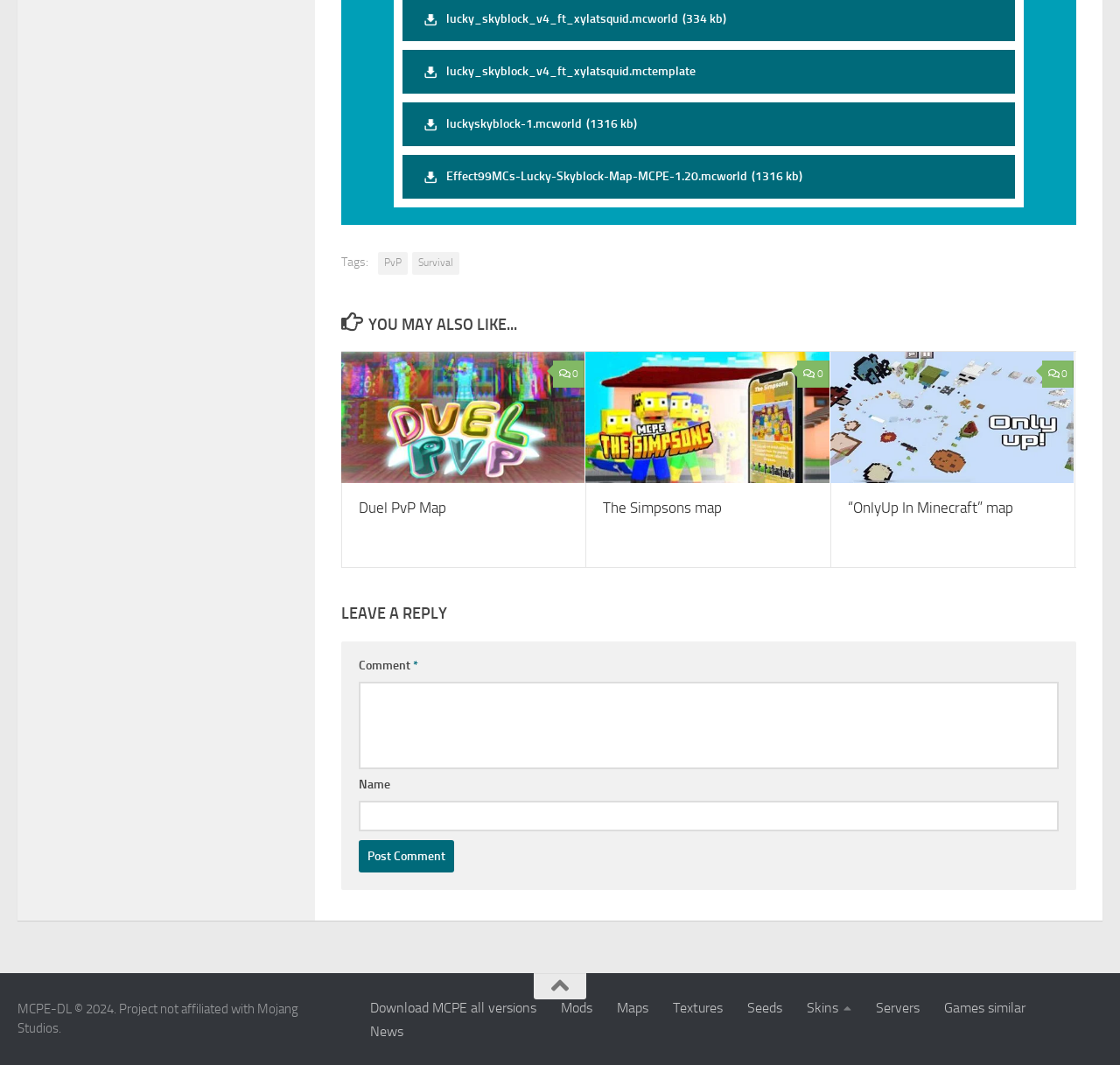What is the purpose of the 'Post Comment' button?
Refer to the image and give a detailed answer to the query.

The 'Post Comment' button is located below a textbox labeled 'Comment *', which suggests that users can enter their comments in the textbox and submit them using the button. This implies that the button is used to post a comment on the webpage.